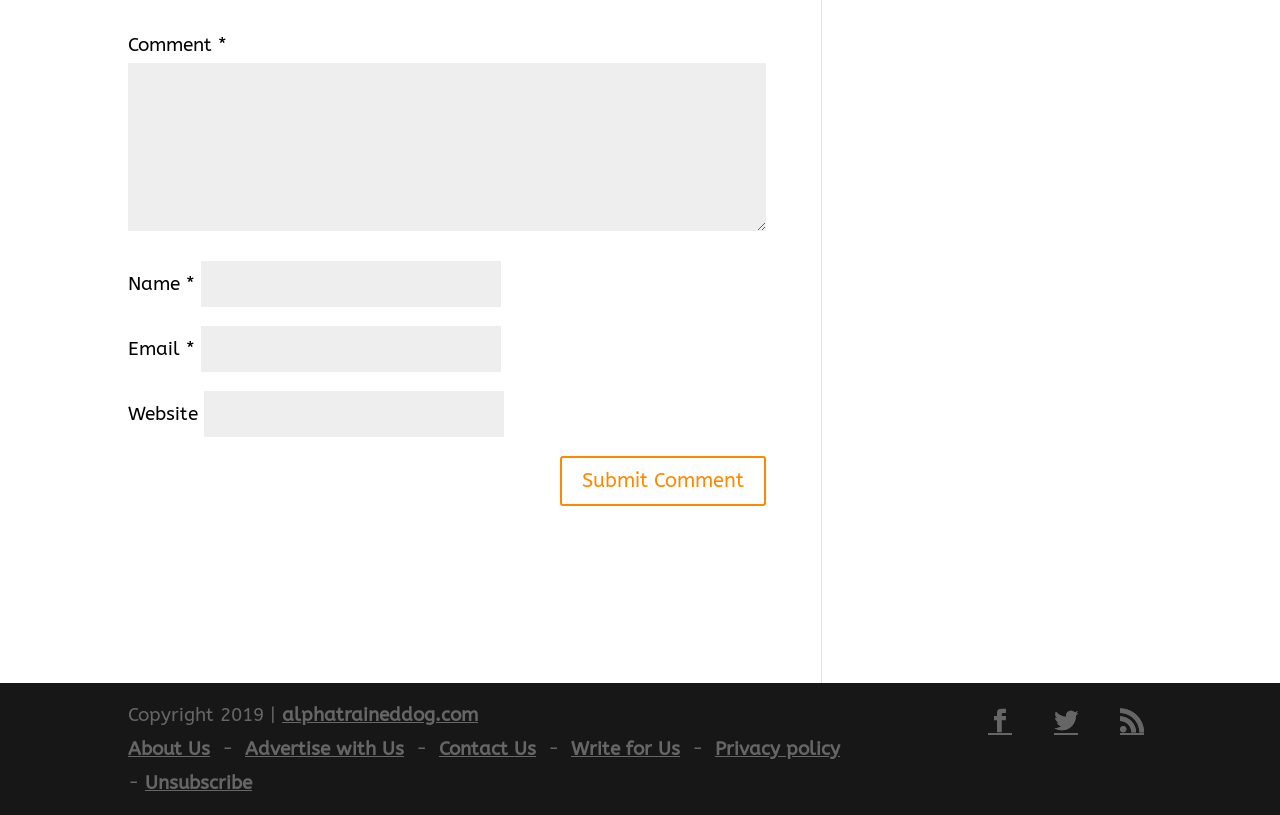Identify the bounding box coordinates of the area you need to click to perform the following instruction: "Click the unsubscribe link".

[0.113, 0.947, 0.197, 0.974]